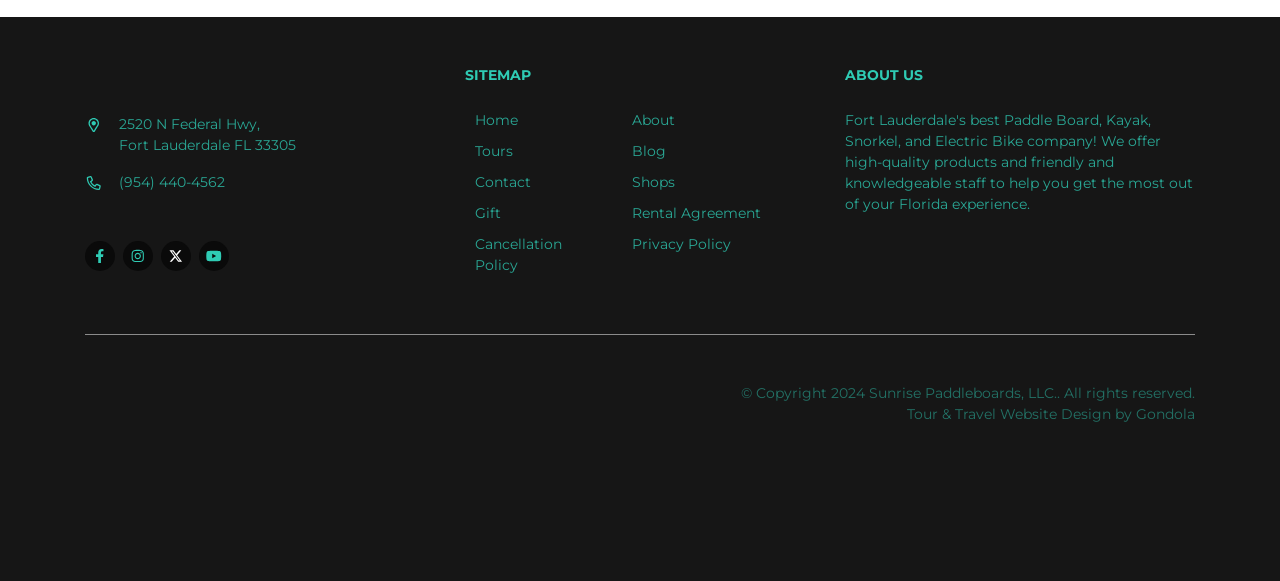Identify the bounding box coordinates for the UI element described by the following text: "Shops". Provide the coordinates as four float numbers between 0 and 1, in the format [left, top, right, bottom].

[0.494, 0.298, 0.528, 0.329]